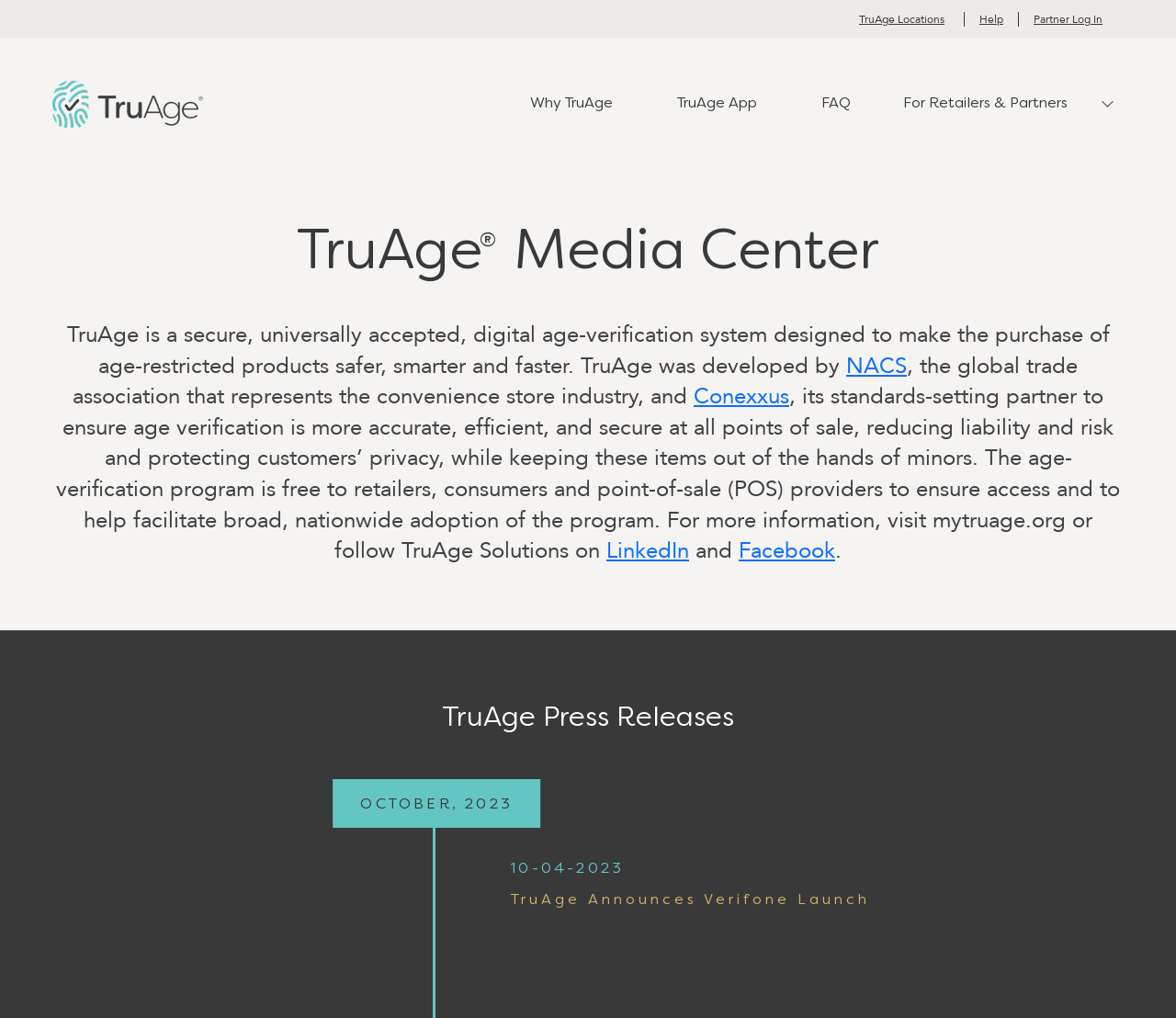Identify the bounding box coordinates of the region I need to click to complete this instruction: "Visit the TruAge App page".

[0.548, 0.082, 0.671, 0.121]